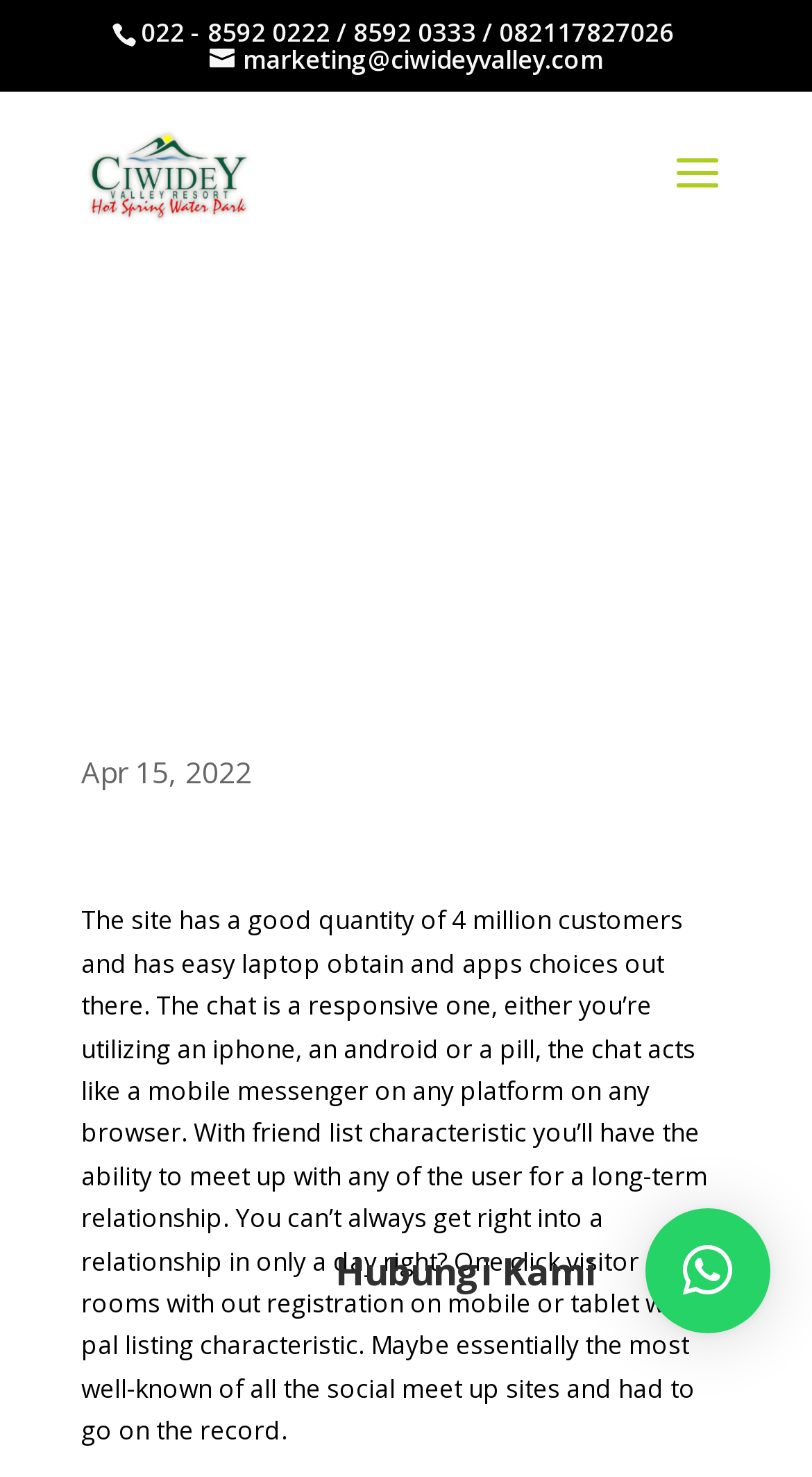What is the date mentioned on the page?
From the details in the image, provide a complete and detailed answer to the question.

I found this date by looking at the static text element that displays the date, which is located below the main heading.